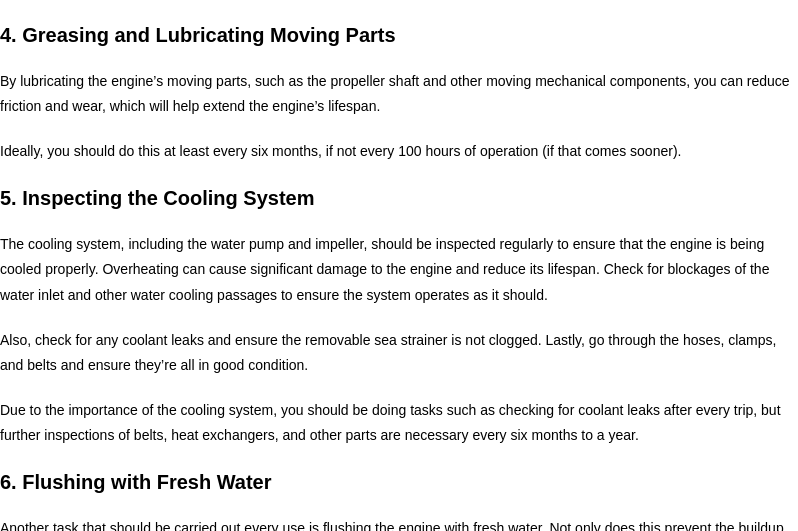How often should the propeller shaft be lubricated?
Please analyze the image and answer the question with as much detail as possible.

The caption explicitly states that the propeller shaft should be lubricated every six months or after every 100 hours of operation, emphasizing the importance of regular maintenance for optimal engine performance.